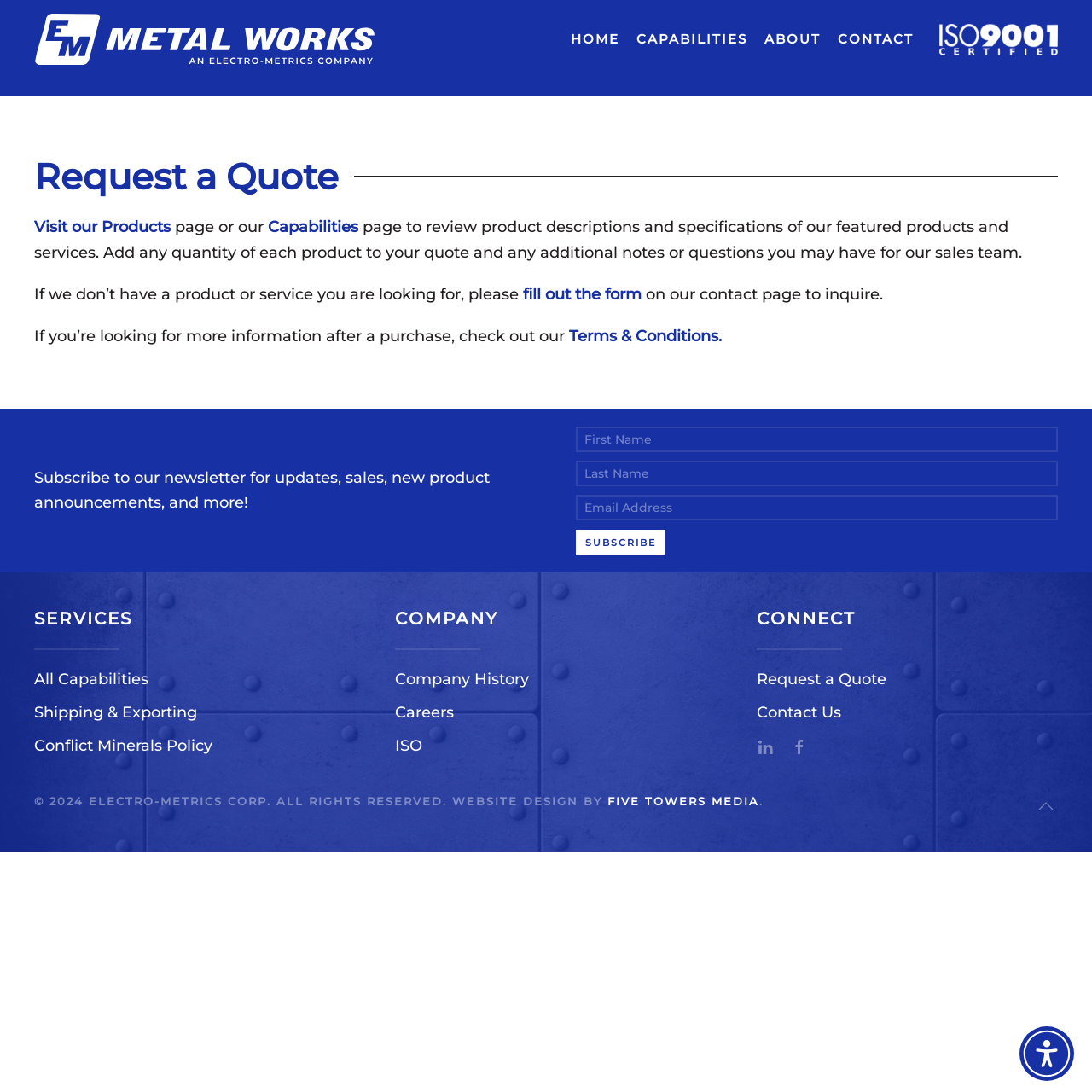Can you find the bounding box coordinates for the element to click on to achieve the instruction: "Request a quote"?

[0.031, 0.142, 0.969, 0.182]